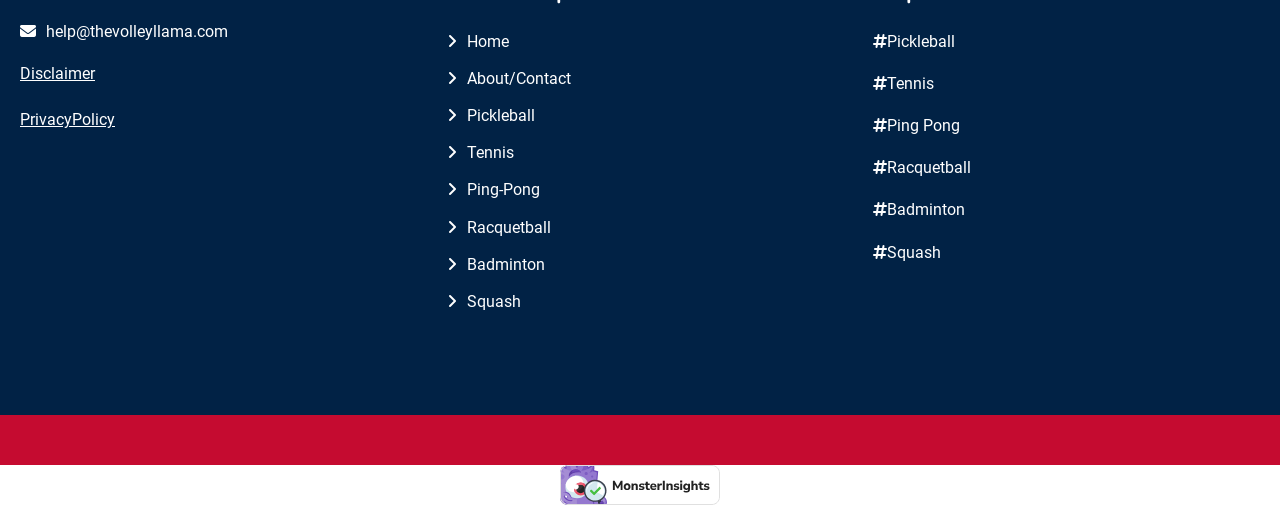Please identify the bounding box coordinates of the region to click in order to complete the task: "learn about pickleball". The coordinates must be four float numbers between 0 and 1, specified as [left, top, right, bottom].

[0.349, 0.202, 0.446, 0.256]